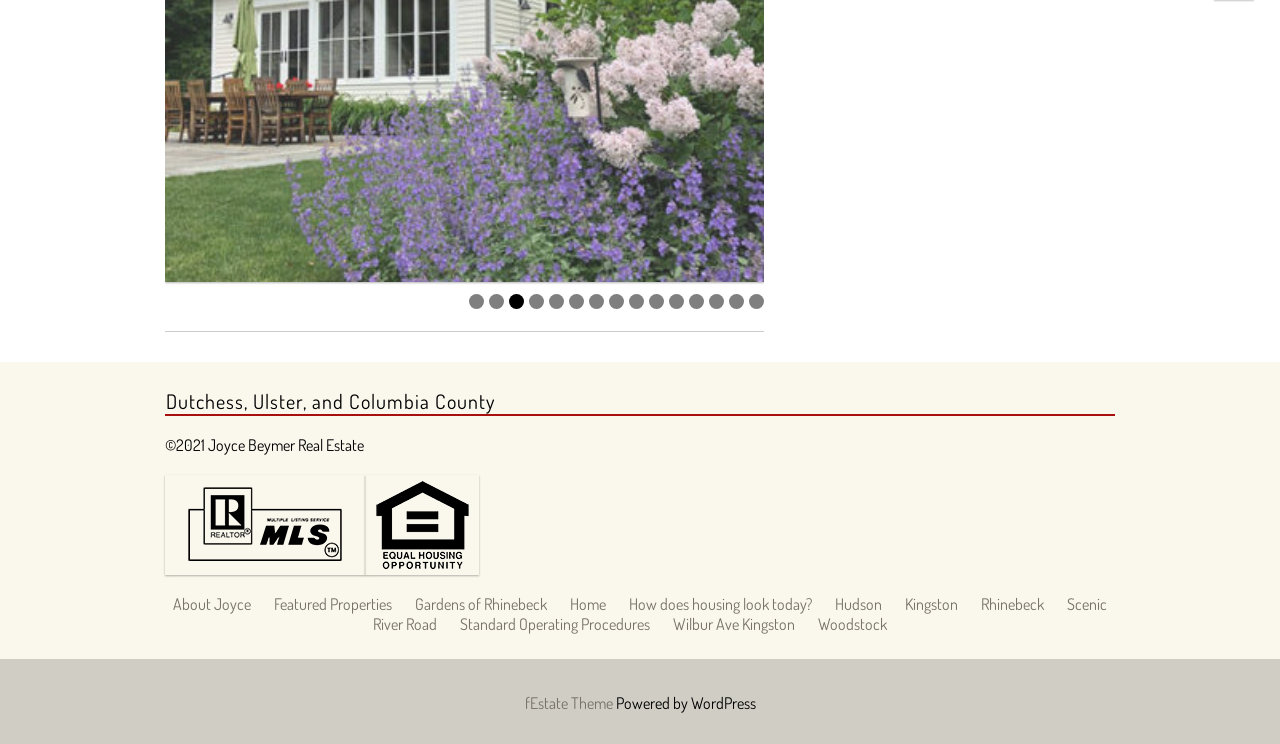Provide the bounding box coordinates for the UI element described in this sentence: "fEstate Theme". The coordinates should be four float values between 0 and 1, i.e., [left, top, right, bottom].

[0.41, 0.932, 0.481, 0.959]